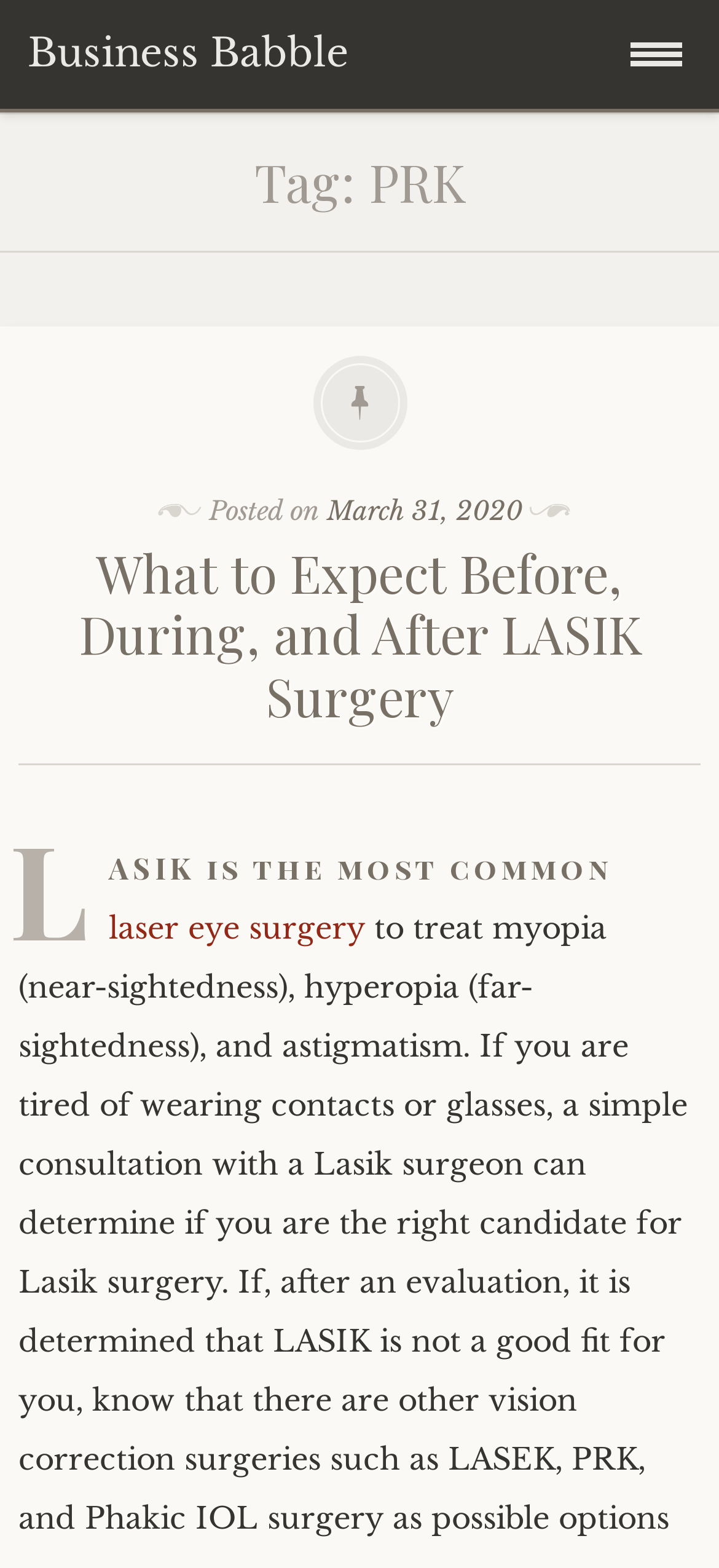How many links are in the article?
Using the image, give a concise answer in the form of a single word or short phrase.

3